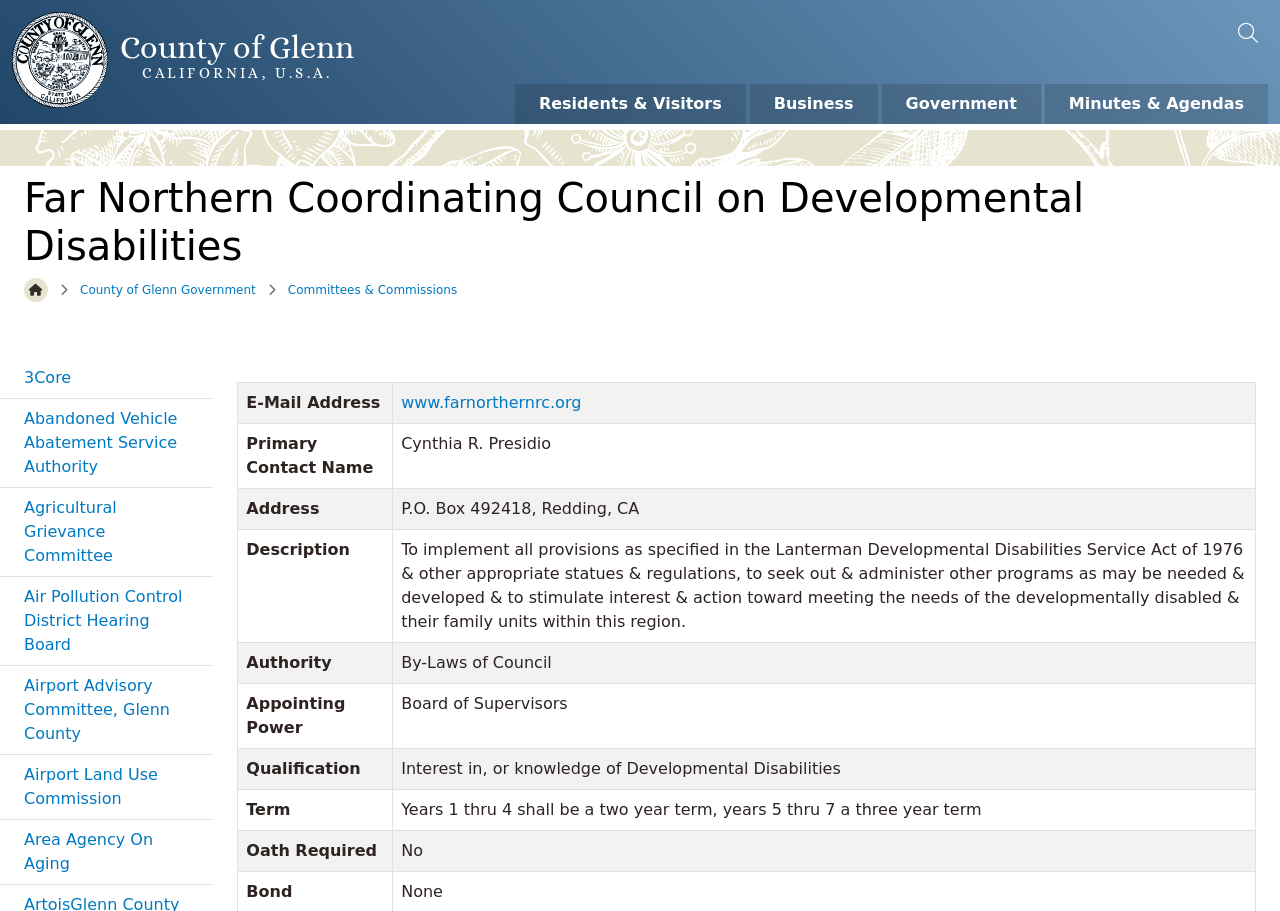What is the purpose of the Far Northern Coordinating Council on Developmental Disabilities?
Please provide a single word or phrase in response based on the screenshot.

To implement provisions of the Lanterman Developmental Disabilities Service Act